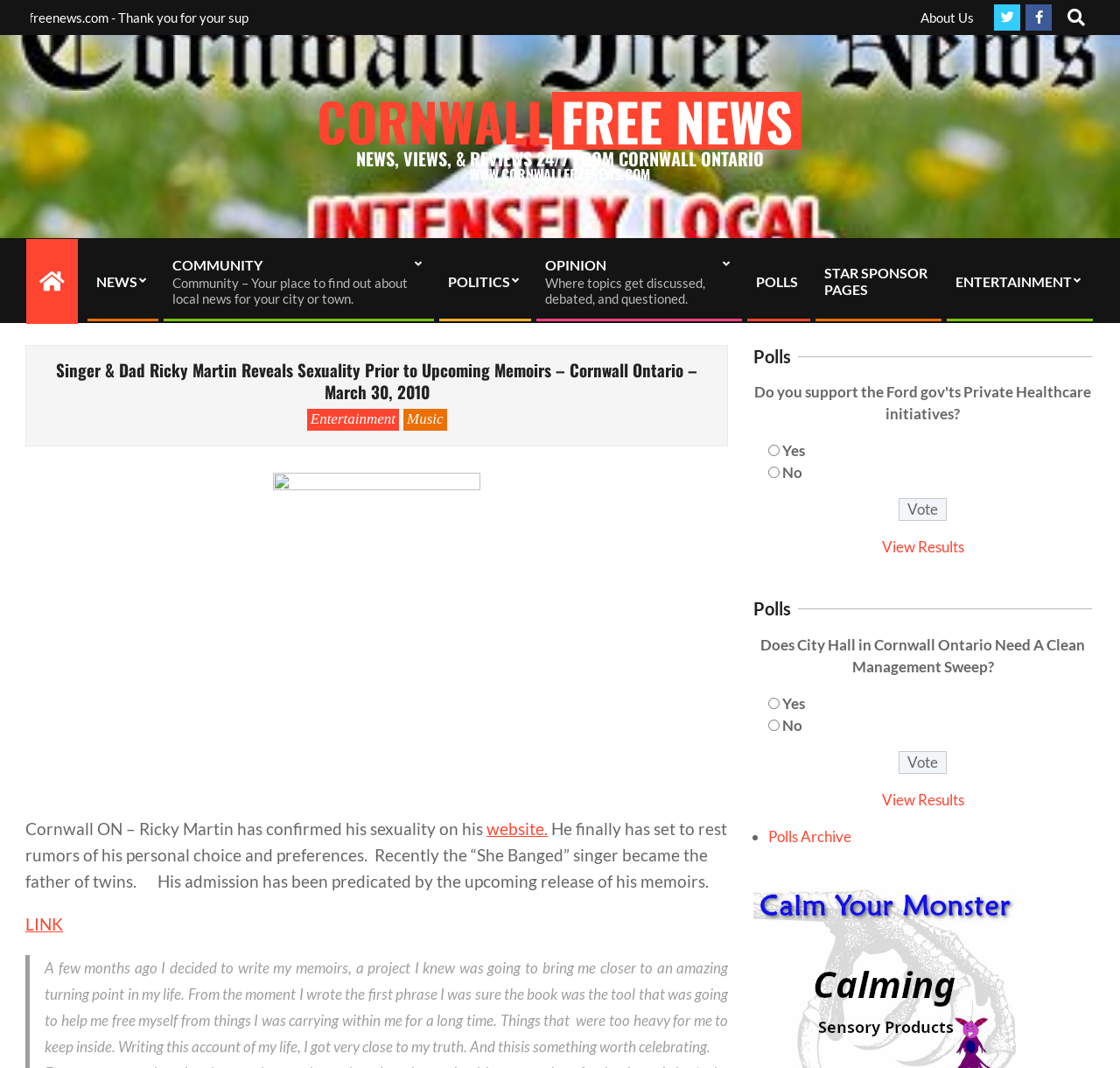Answer the following in one word or a short phrase: 
What is the title of the section below the main heading?

Entertainment